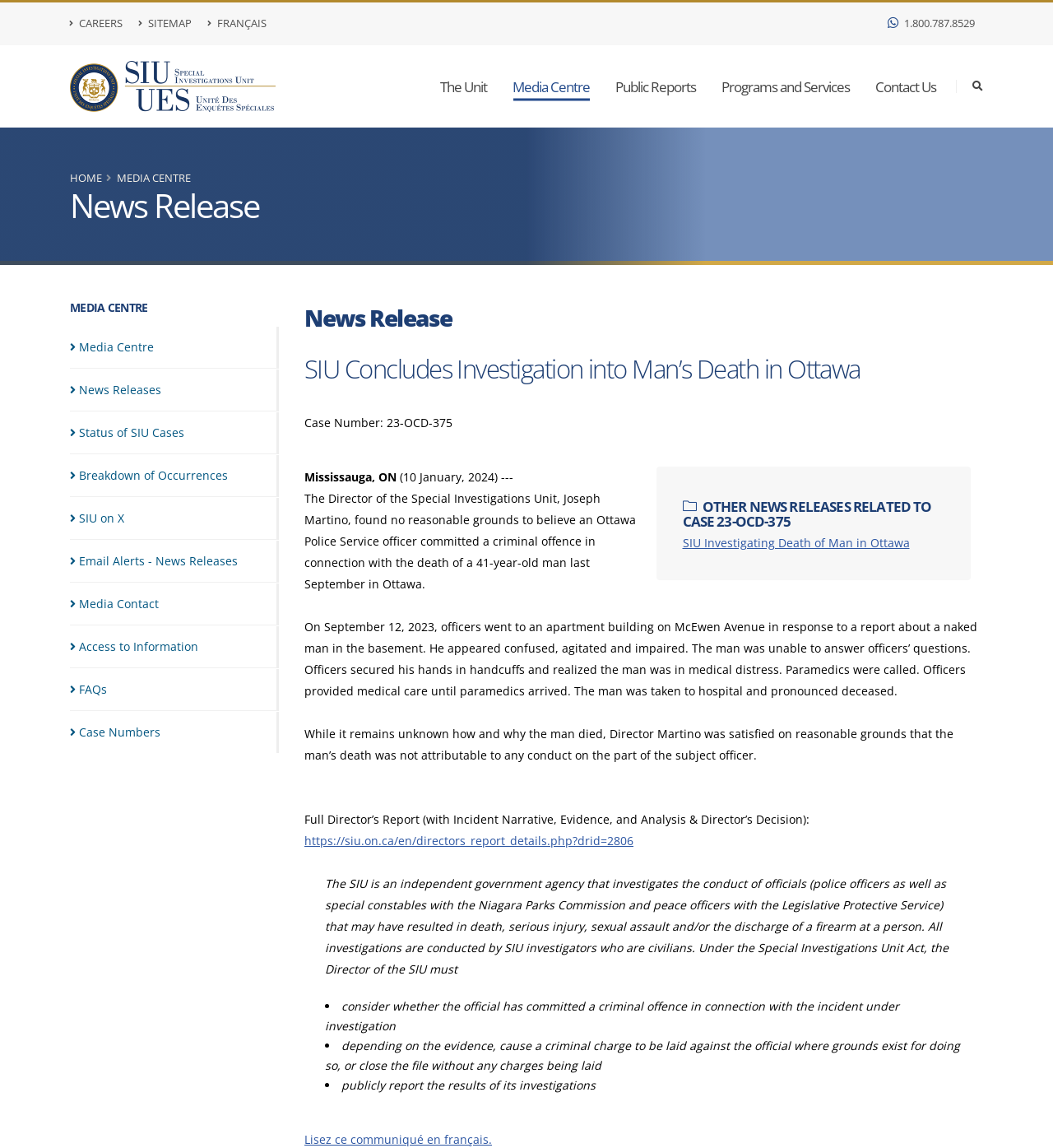Please determine the bounding box coordinates of the clickable area required to carry out the following instruction: "Click on CAREERS". The coordinates must be four float numbers between 0 and 1, represented as [left, top, right, bottom].

[0.066, 0.008, 0.124, 0.034]